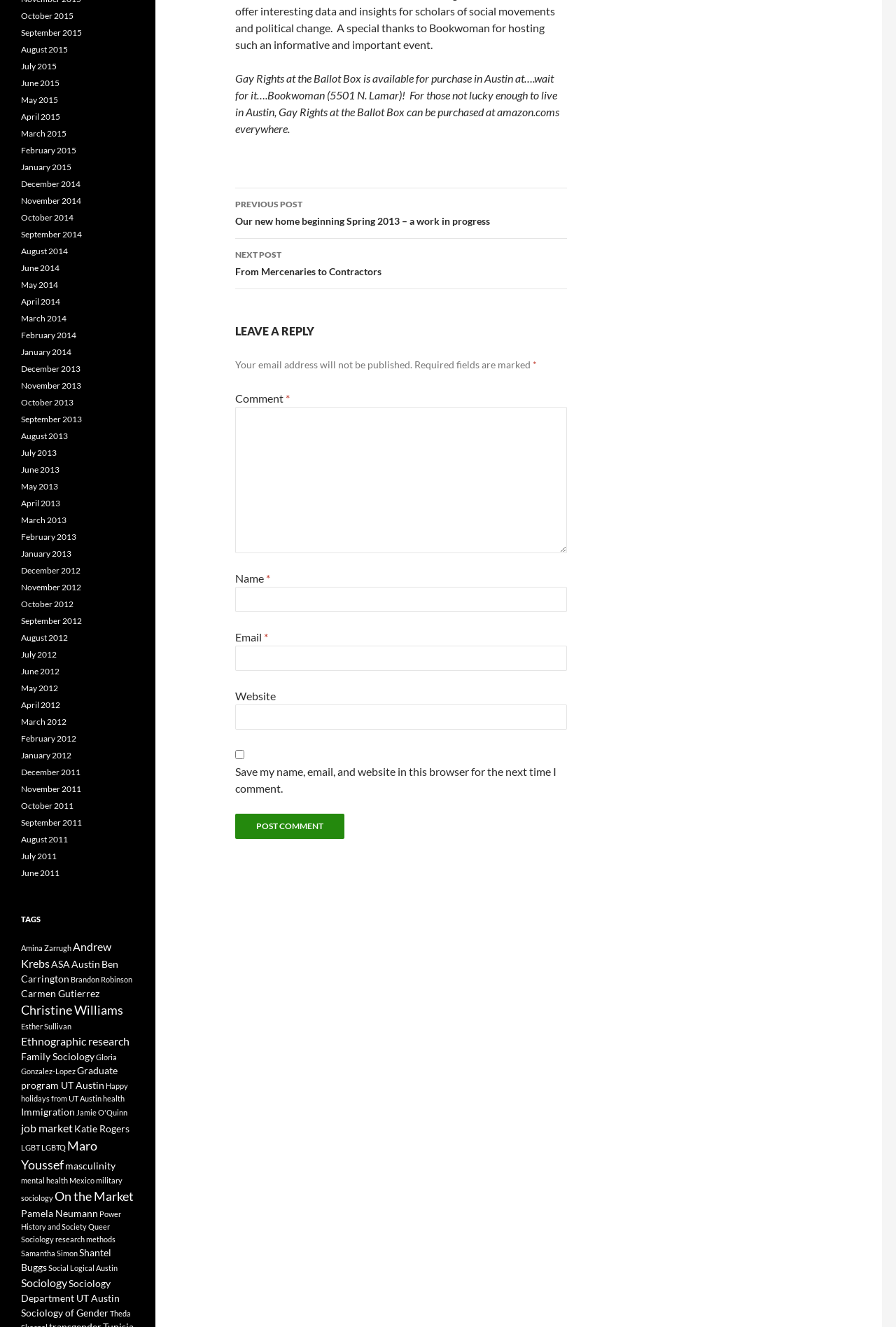Bounding box coordinates are specified in the format (top-left x, top-left y, bottom-right x, bottom-right y). All values are floating point numbers bounded between 0 and 1. Please provide the bounding box coordinate of the region this sentence describes: Supercritical fluid chromatography (SFC)

None